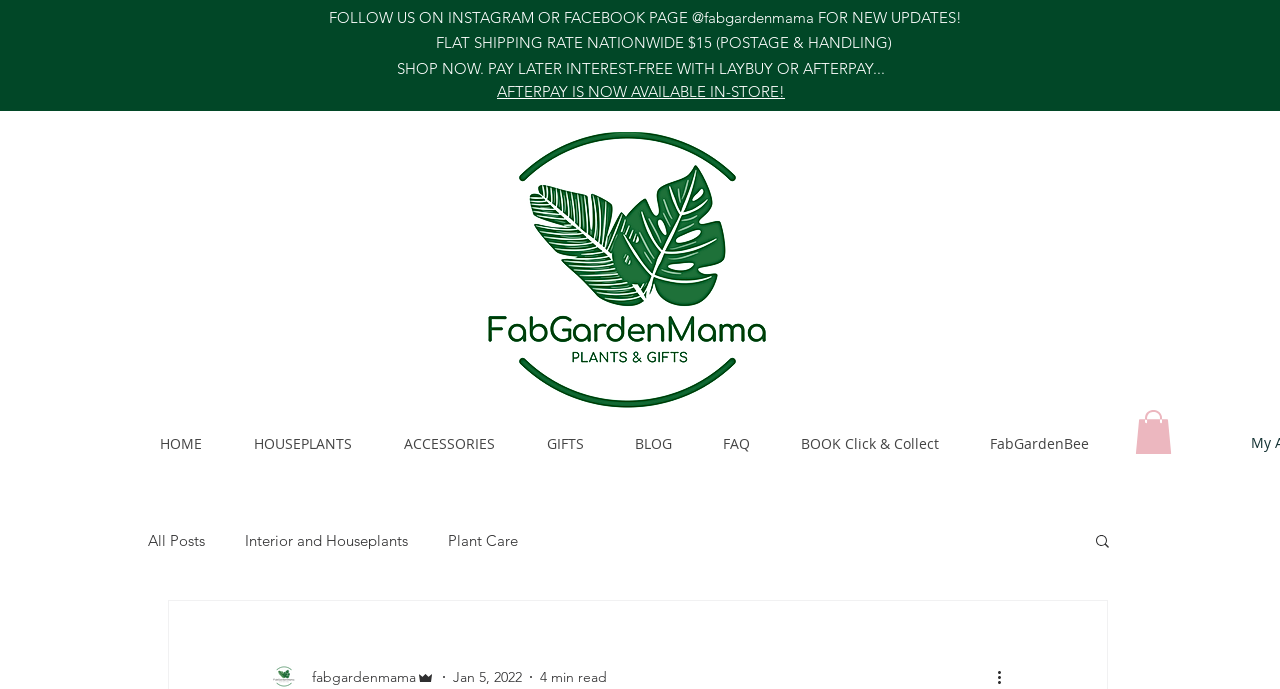With reference to the screenshot, provide a detailed response to the question below:
What is the latest article about?

The webpage does not provide enough information to determine the topic of the latest article. However, it does provide a date 'Jan 5, 2022' and a read time '4 min read'.